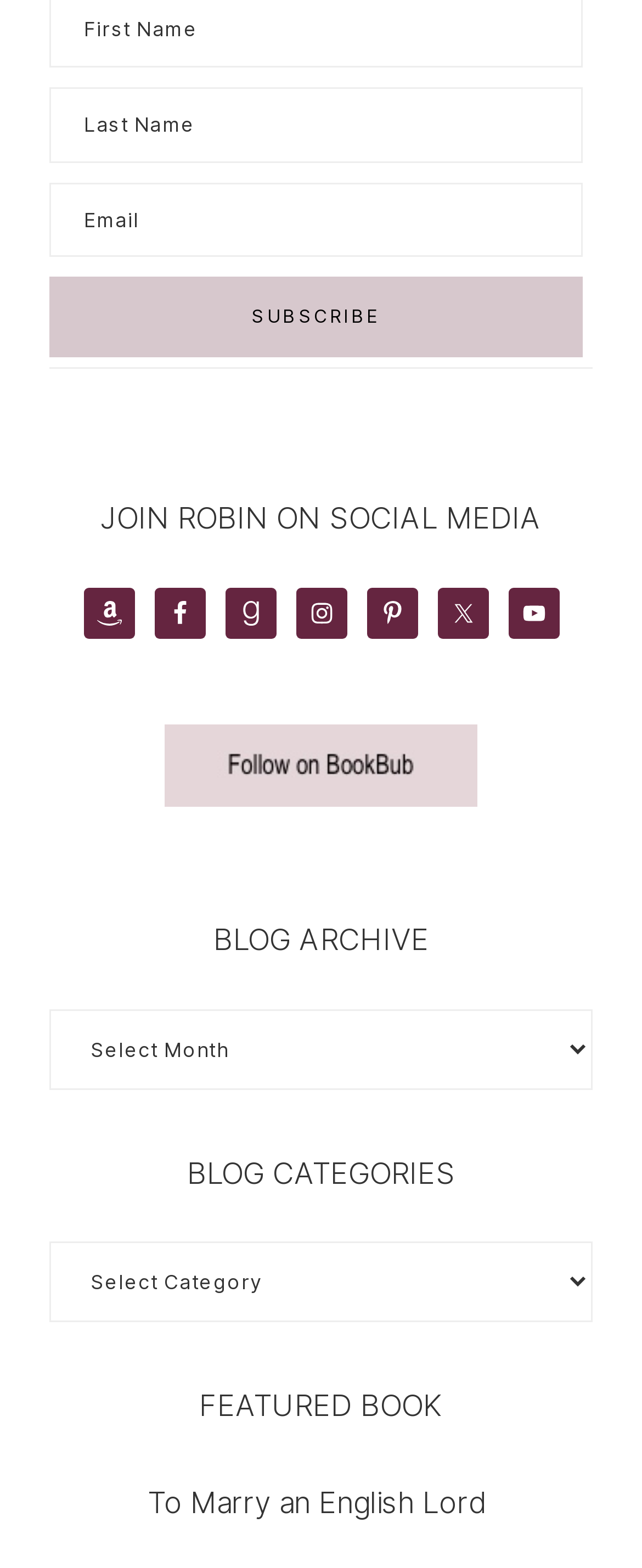Give the bounding box coordinates for the element described as: "To Marry an English Lord".

[0.229, 0.947, 0.758, 0.969]